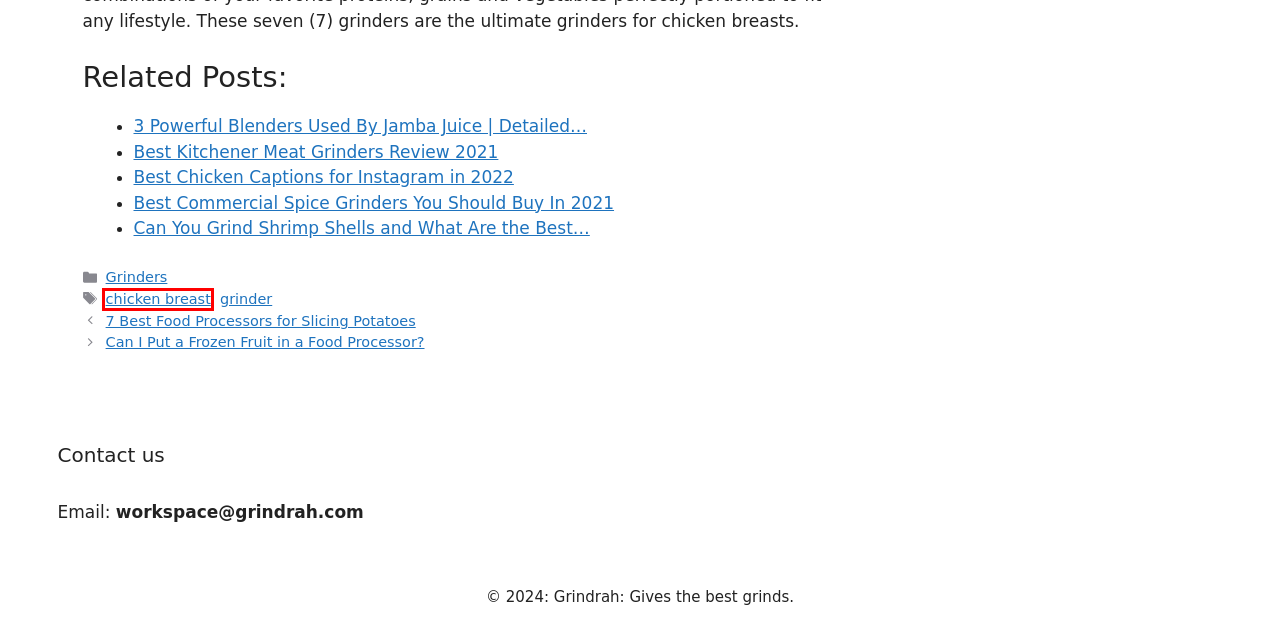You have been given a screenshot of a webpage with a red bounding box around a UI element. Select the most appropriate webpage description for the new webpage that appears after clicking the element within the red bounding box. The choices are:
A. Can I Put a Frozen Fruit in a Food Processor? - Grindroh
B. Best Kitchener Meat Grinders Review 2021 - Grindroh
C. Best Chicken Captions for Instagram in 2022 - Grindroh
D. 3 Powerful Blenders Used By Jamba Juice | Detailed Review & Buyer's Guide - Grindroh
E. chicken breast Archives - Grindroh
F. Best Commercial Spice Grinders You Should Buy In 2021 - Grindroh
G. Can You Grind Shrimp Shells and What Are the Best Shrimp Shell Grinders in 2022 - Grindroh
H. 7 Best Food Processors for Slicing Potatoes - Grindroh

E